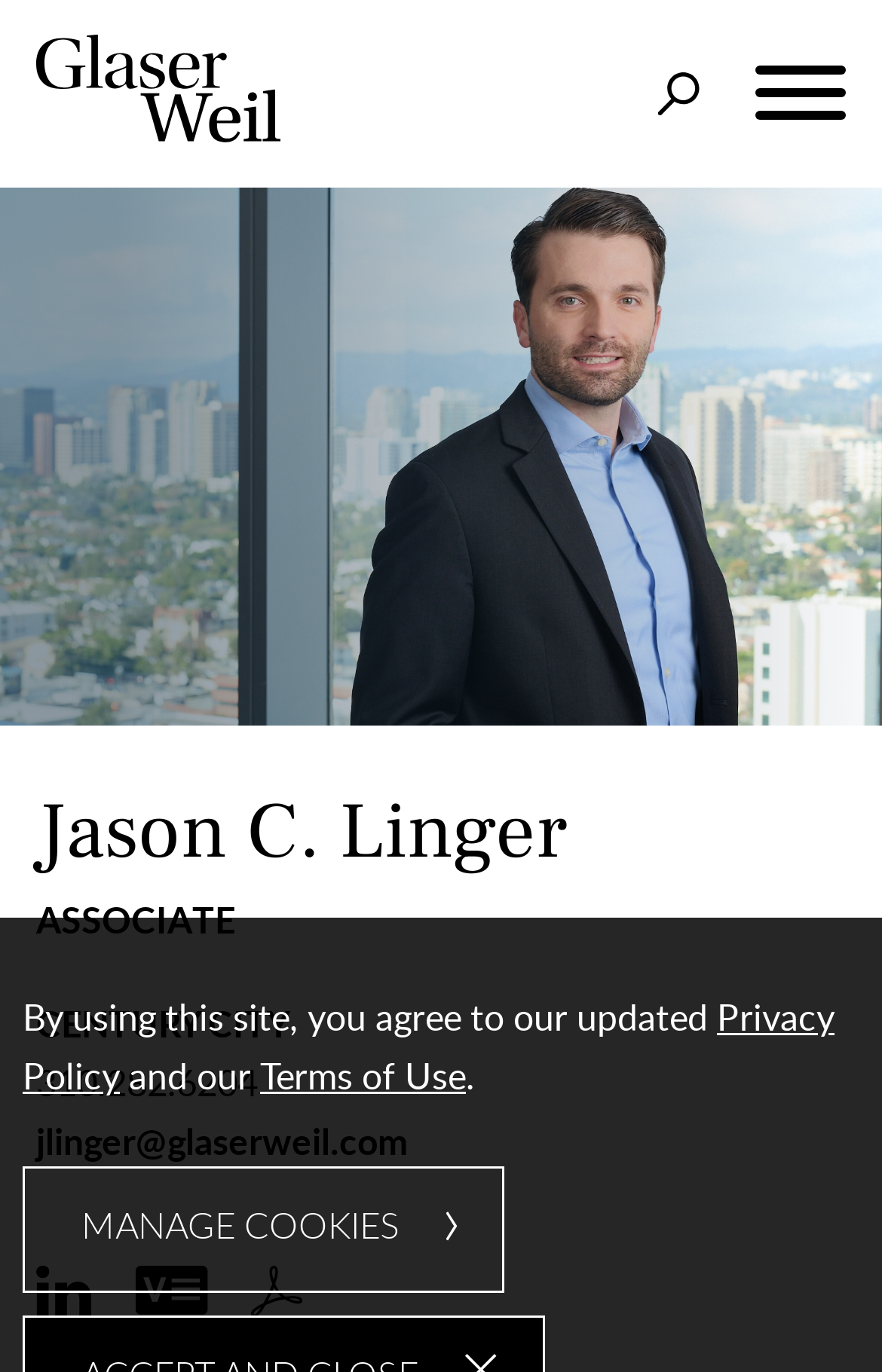Find the bounding box coordinates for the UI element that matches this description: "310.282.6204".

[0.041, 0.778, 0.292, 0.804]